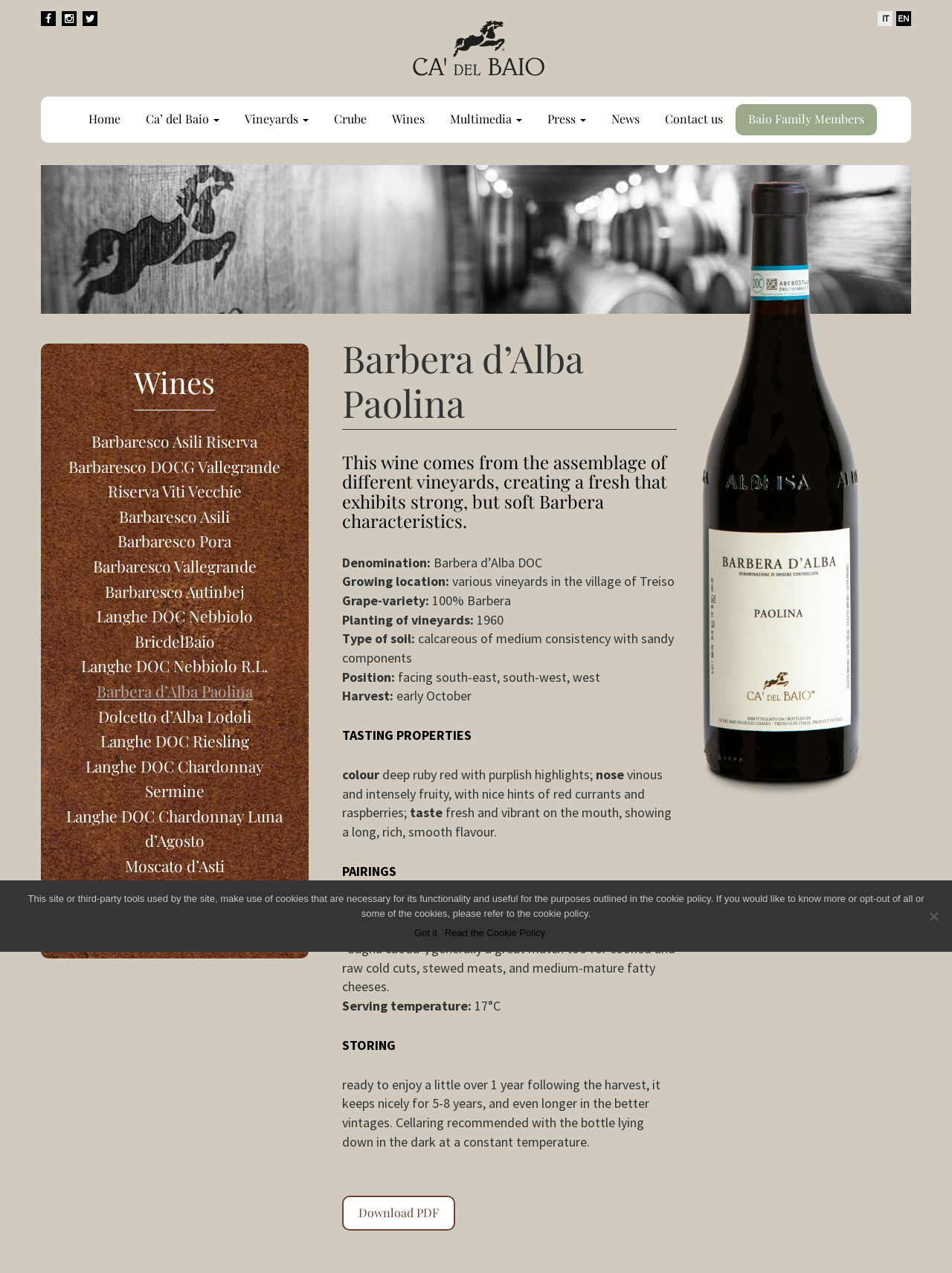Identify the bounding box of the UI component described as: "Press".

[0.575, 0.087, 0.615, 0.099]